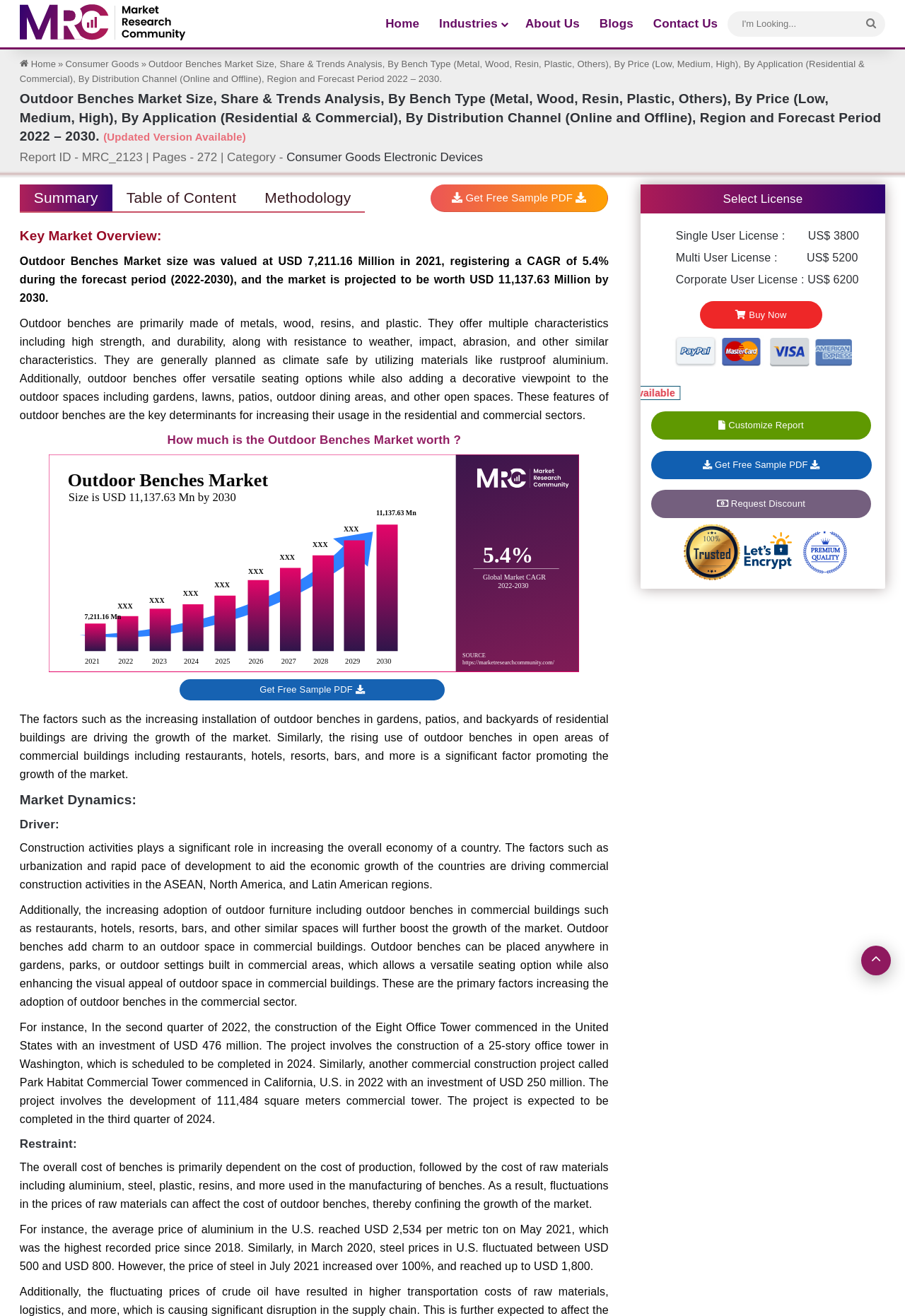Show the bounding box coordinates for the element that needs to be clicked to execute the following instruction: "Check 'Monthly'". Provide the coordinates in the form of four float numbers between 0 and 1, i.e., [left, top, right, bottom].

None